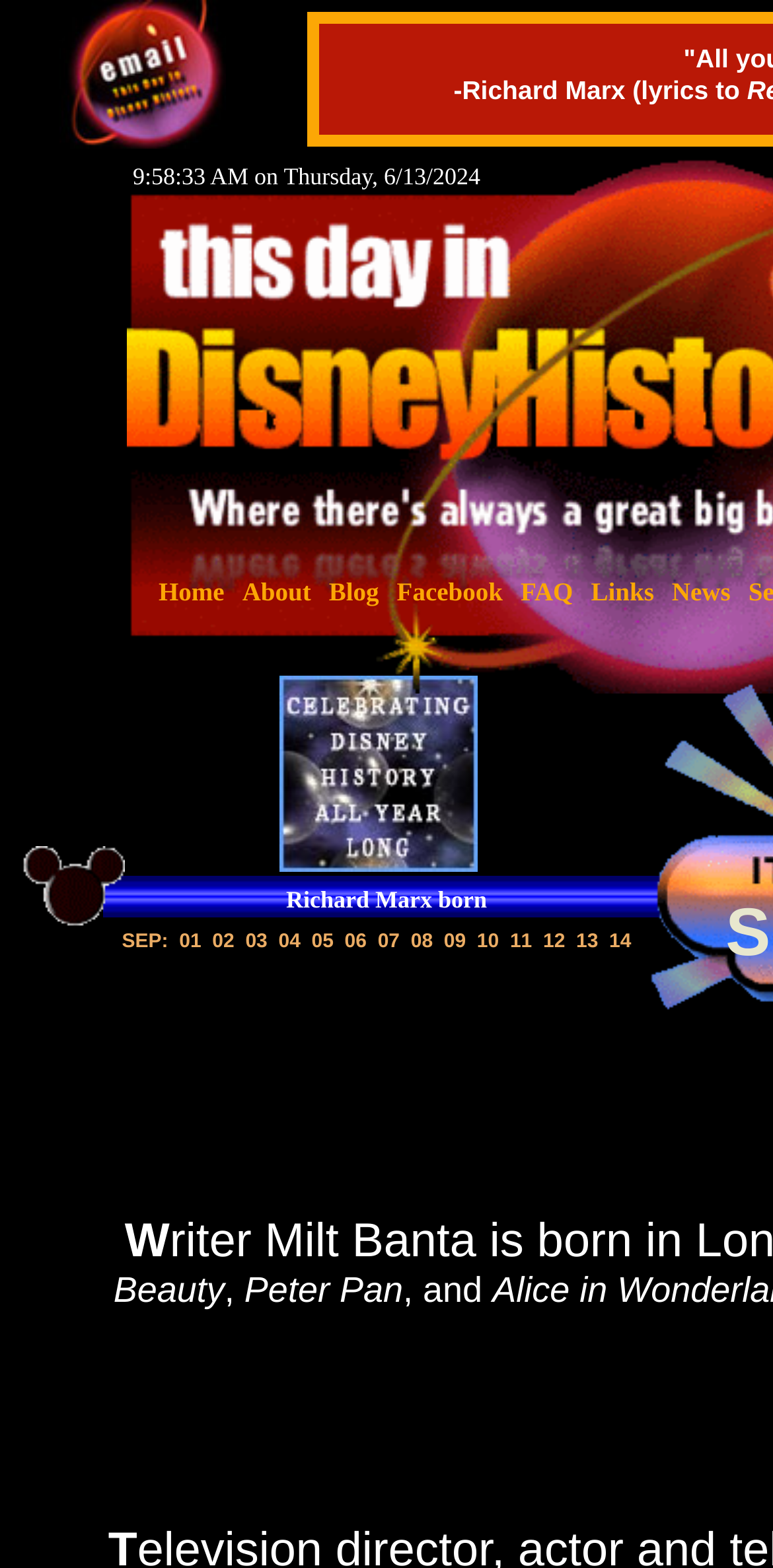Please respond to the question using a single word or phrase:
Who is the person mentioned as being born?

Richard Marx